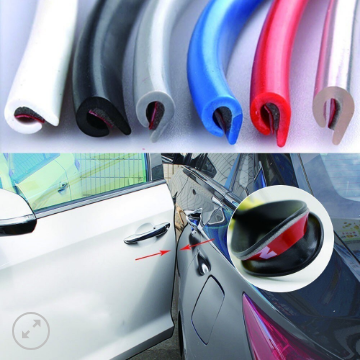Describe the image with as much detail as possible.

This image showcases a collection of car door rubber protective strips in various colors, including black, silver, blue, red, and white. These strips are designed to provide a universal protective solution for car doors, helping to prevent scratches and dings. The lower portion of the image illustrates the strips in use, highlighting their installation around the edges of a car door, which enhances the vehicle’s appearance while offering 360-degree protection. A close-up view of the strips' soft, flexible design emphasizes their functionality and ease of application, making them an essential accessory for any car owner. The product is listed as "Car Door Rubber Protective Strips Side Door Molding 10M," reflecting its length and universal fit for all car models.